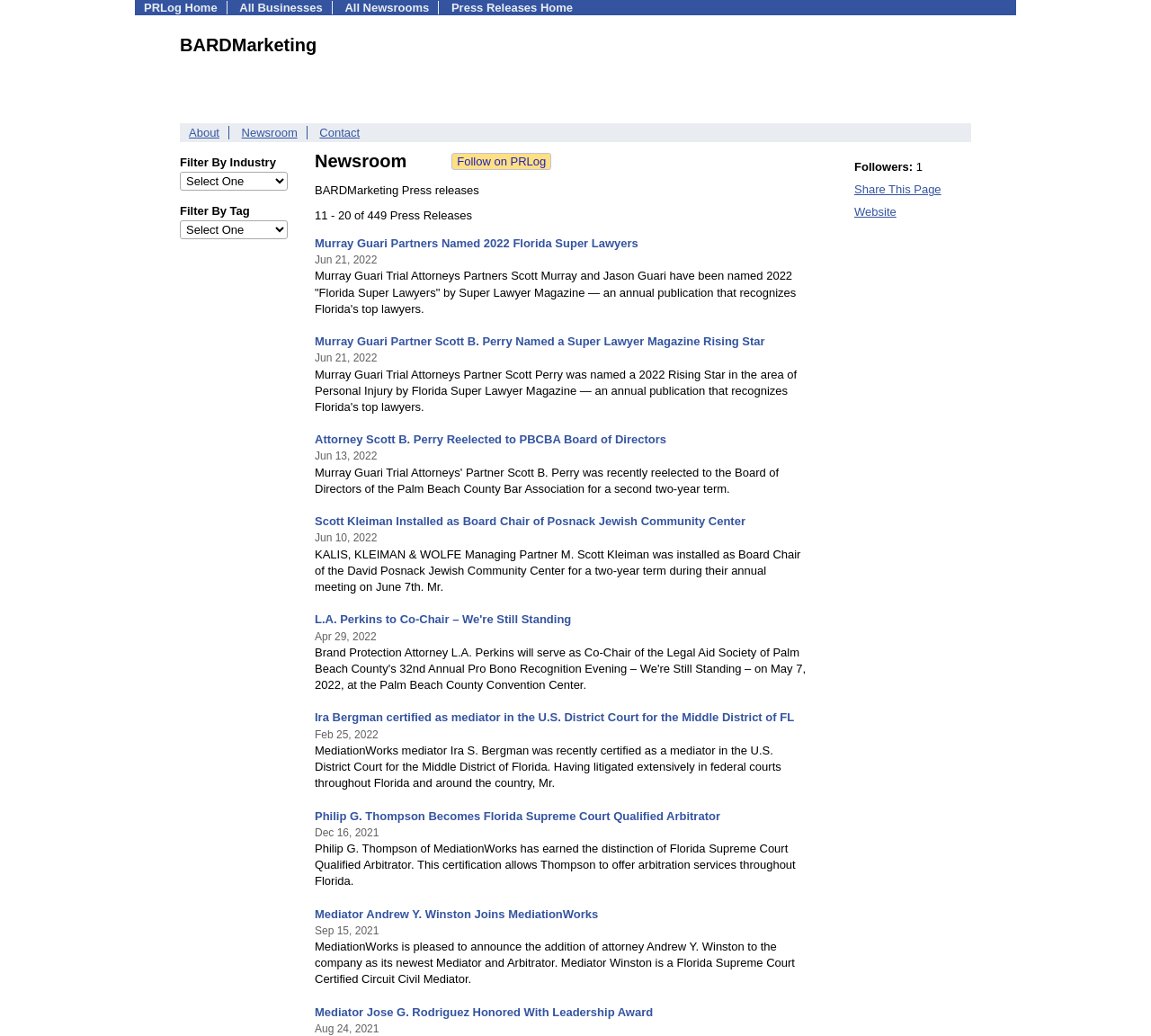Pinpoint the bounding box coordinates of the clickable element needed to complete the instruction: "View Murray Guari Partners Named 2022 Florida Super Lawyers". The coordinates should be provided as four float numbers between 0 and 1: [left, top, right, bottom].

[0.273, 0.228, 0.555, 0.241]